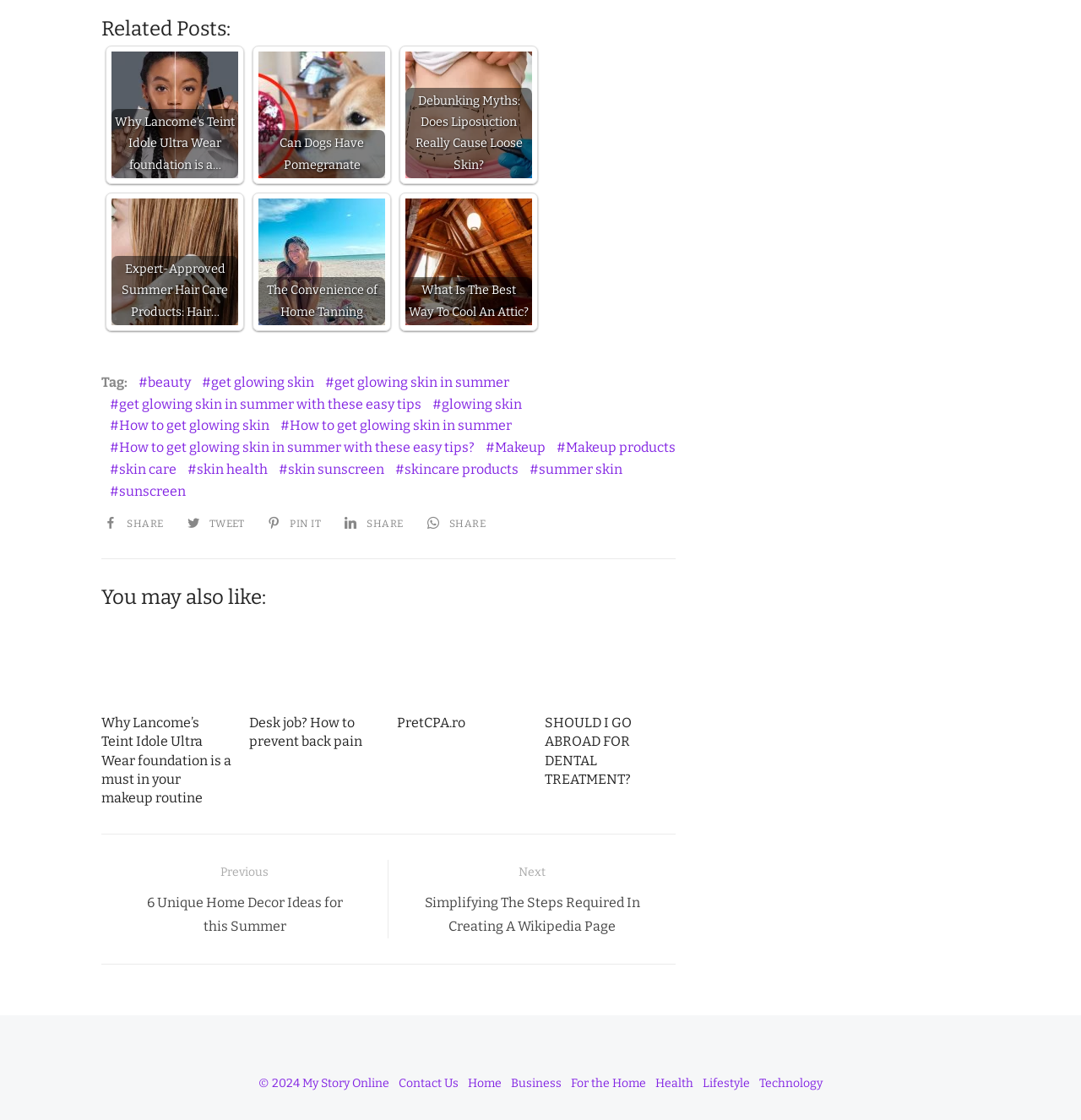Using the provided element description "For the Home", determine the bounding box coordinates of the UI element.

[0.528, 0.961, 0.598, 0.974]